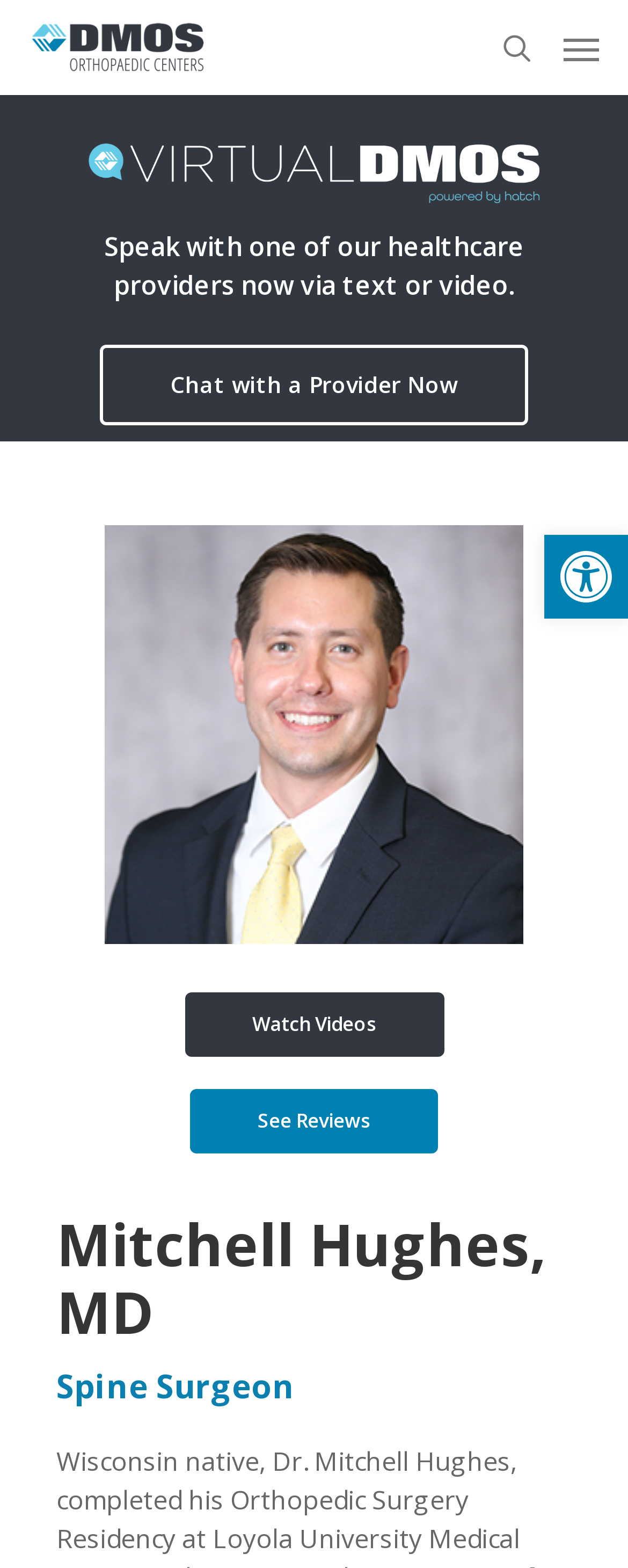Identify the bounding box for the described UI element: "Chat with a Provider Now".

[0.159, 0.22, 0.841, 0.272]